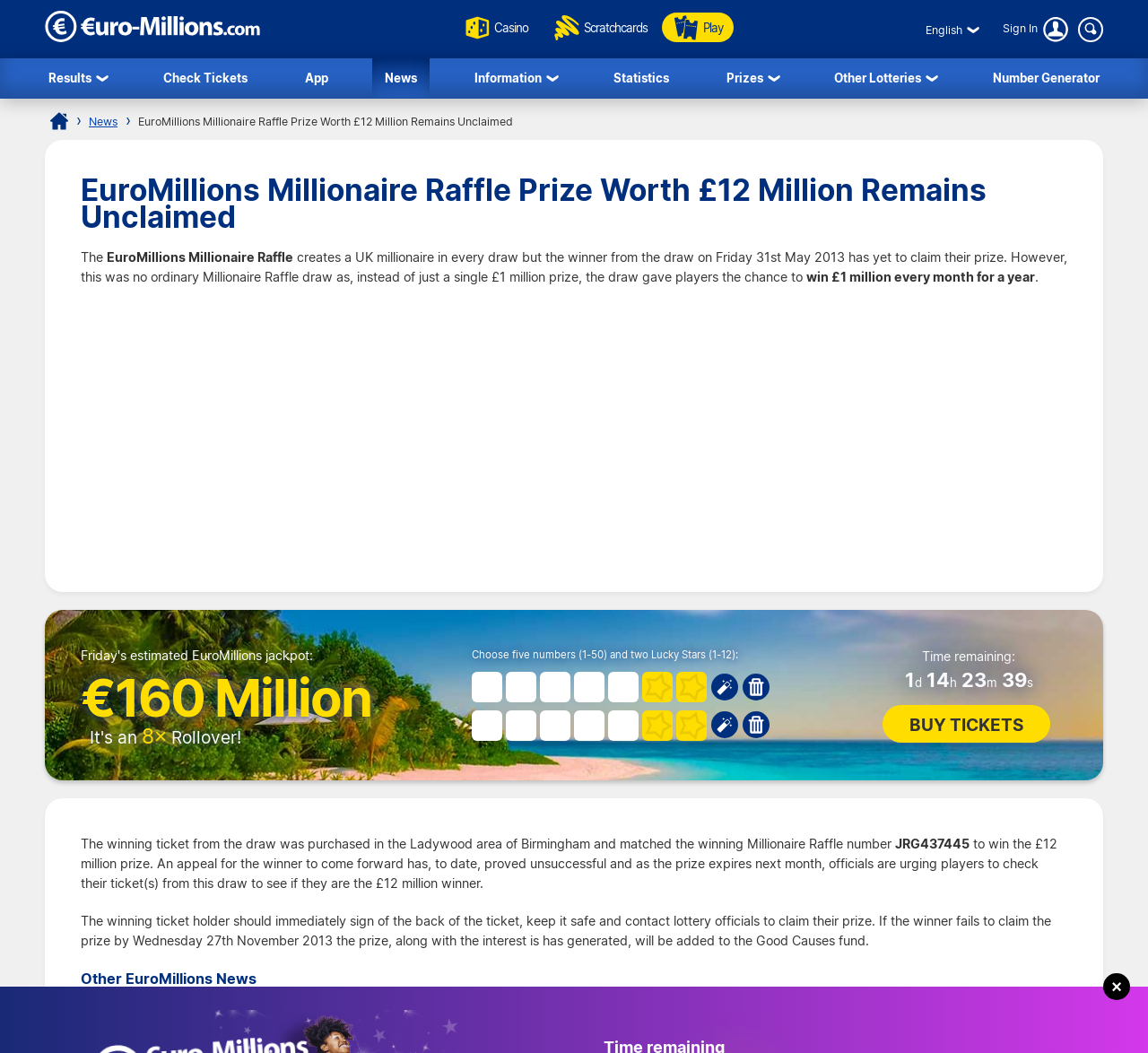What is the prize amount of the unclaimed Millionaire Raffle?
Using the visual information, respond with a single word or phrase.

£12 million